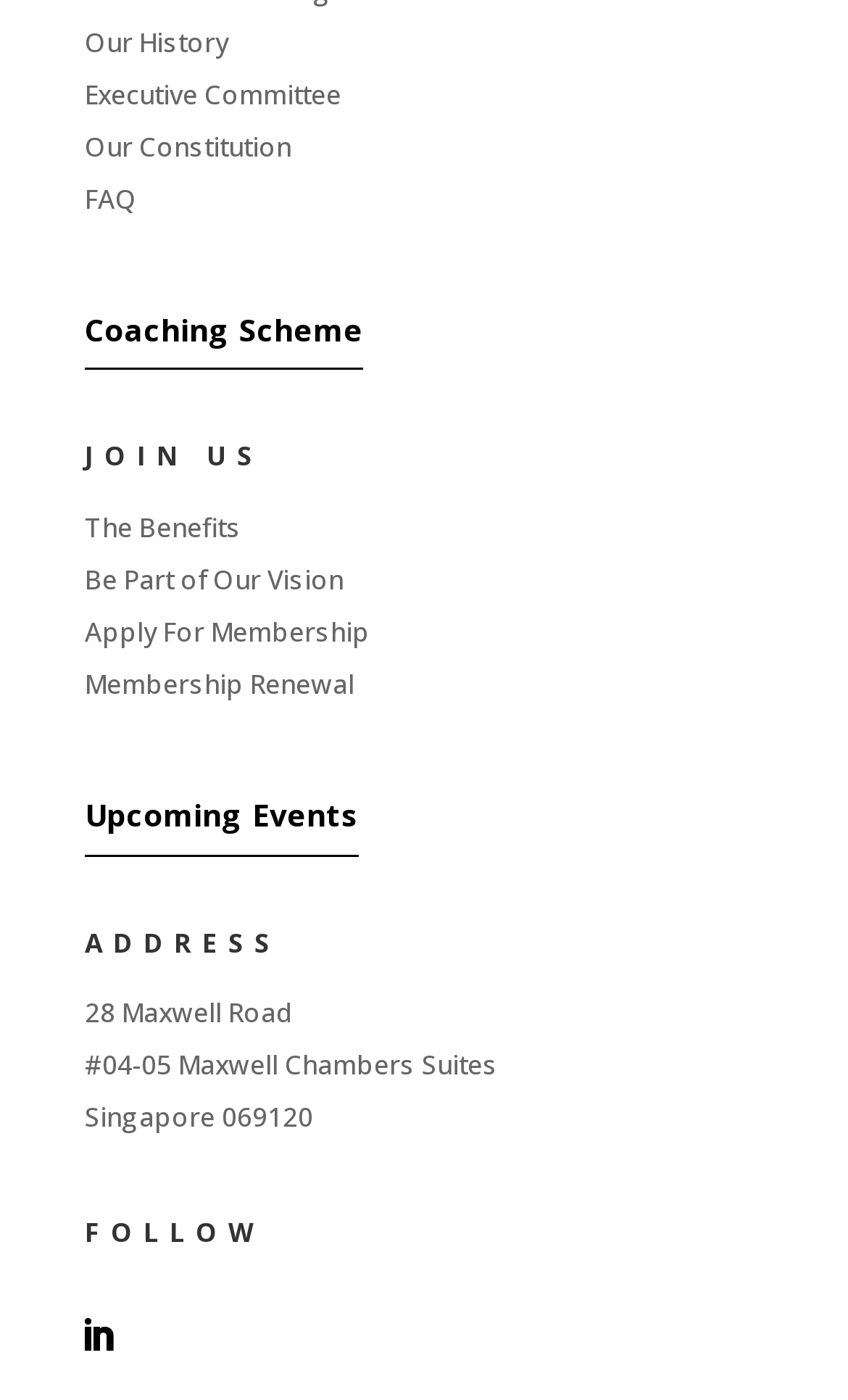Please find the bounding box coordinates of the element that needs to be clicked to perform the following instruction: "read our constitution". The bounding box coordinates should be four float numbers between 0 and 1, represented as [left, top, right, bottom].

[0.1, 0.091, 0.344, 0.117]